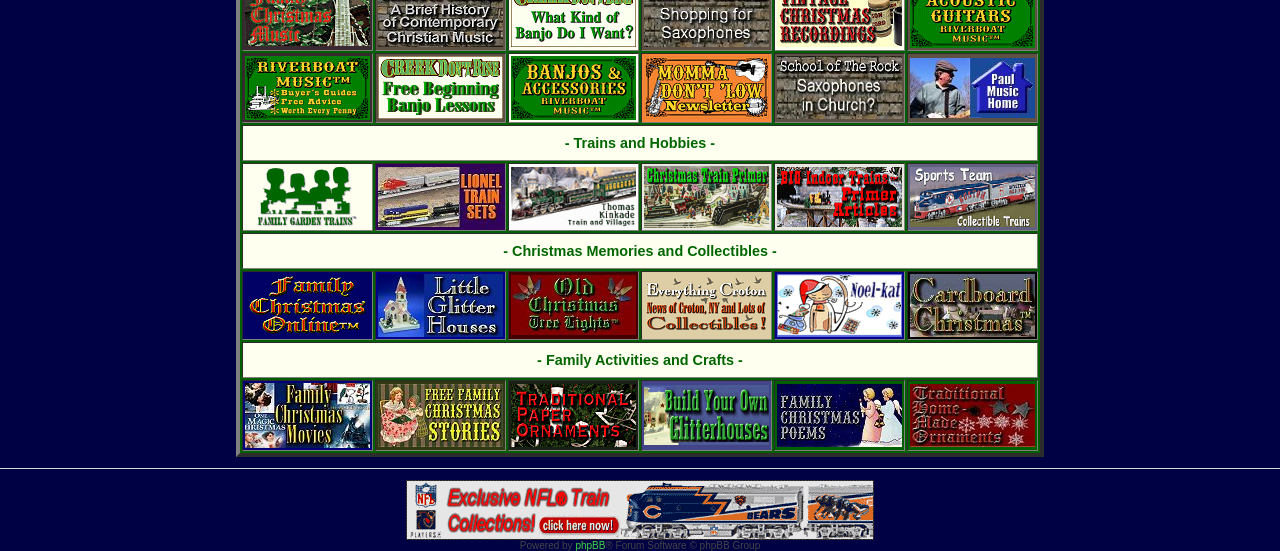Use a single word or phrase to answer the question:
What is the theme of the 'Trains and Hobbies' section?

Model trains and Christmas